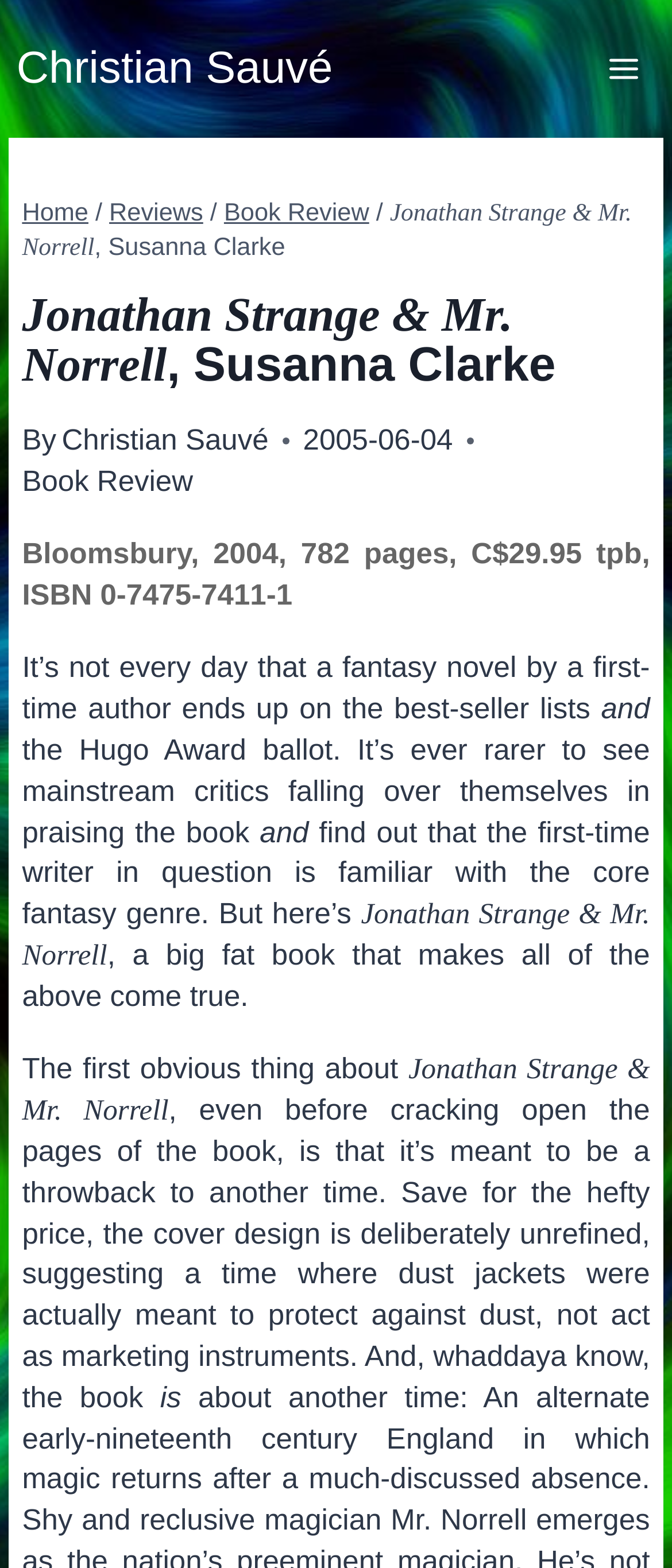Can you give a comprehensive explanation to the question given the content of the image?
What is the price of the book?

The price of the book is mentioned in the text 'Bloomsbury, 2004, 782 pages, C$29.95 tpb, ISBN 0-7475-7411-1' which provides the publication details of the book.